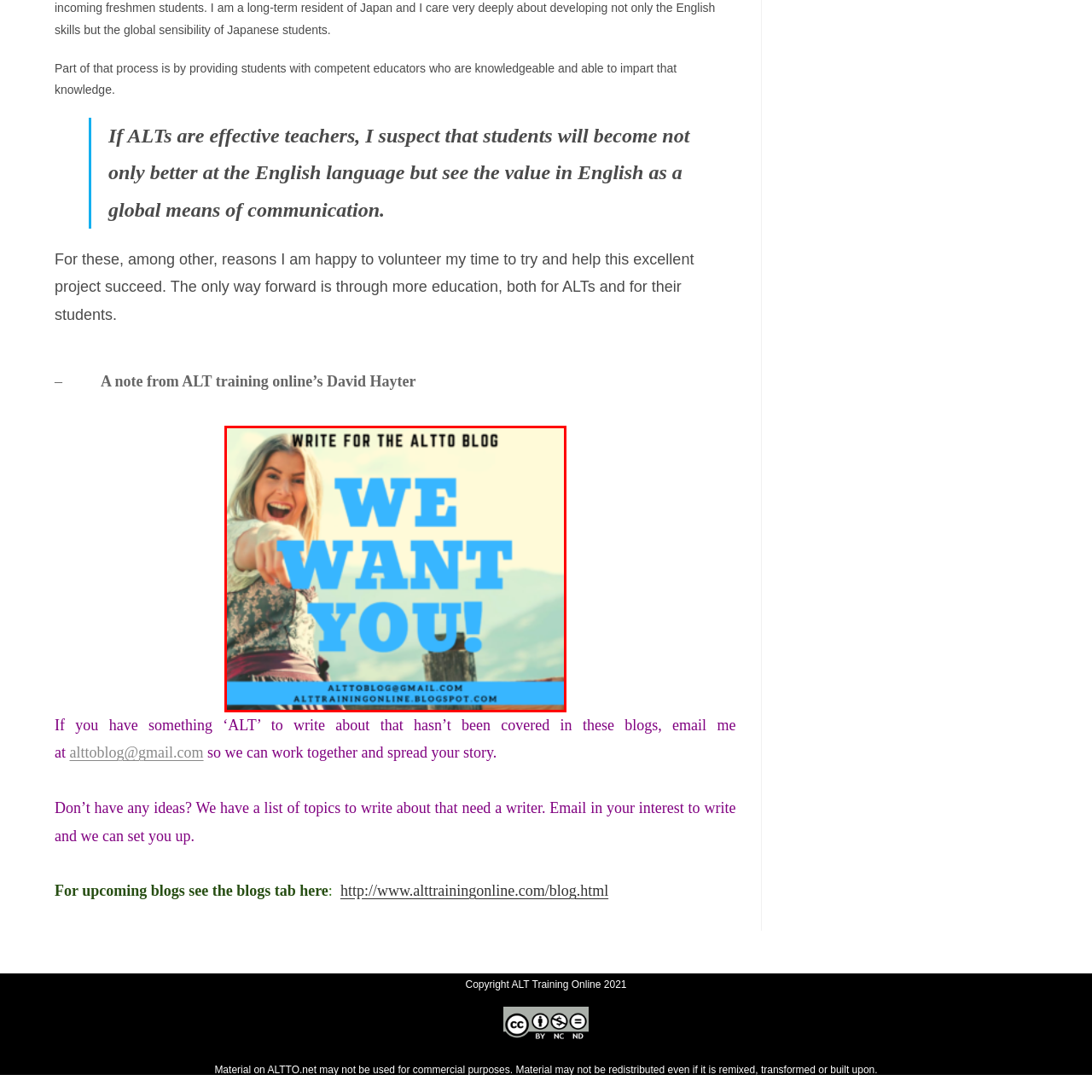What is the email address provided for contact? Please look at the image within the red bounding box and provide a one-word or short-phrase answer based on what you see.

alttoblog@gmail.com